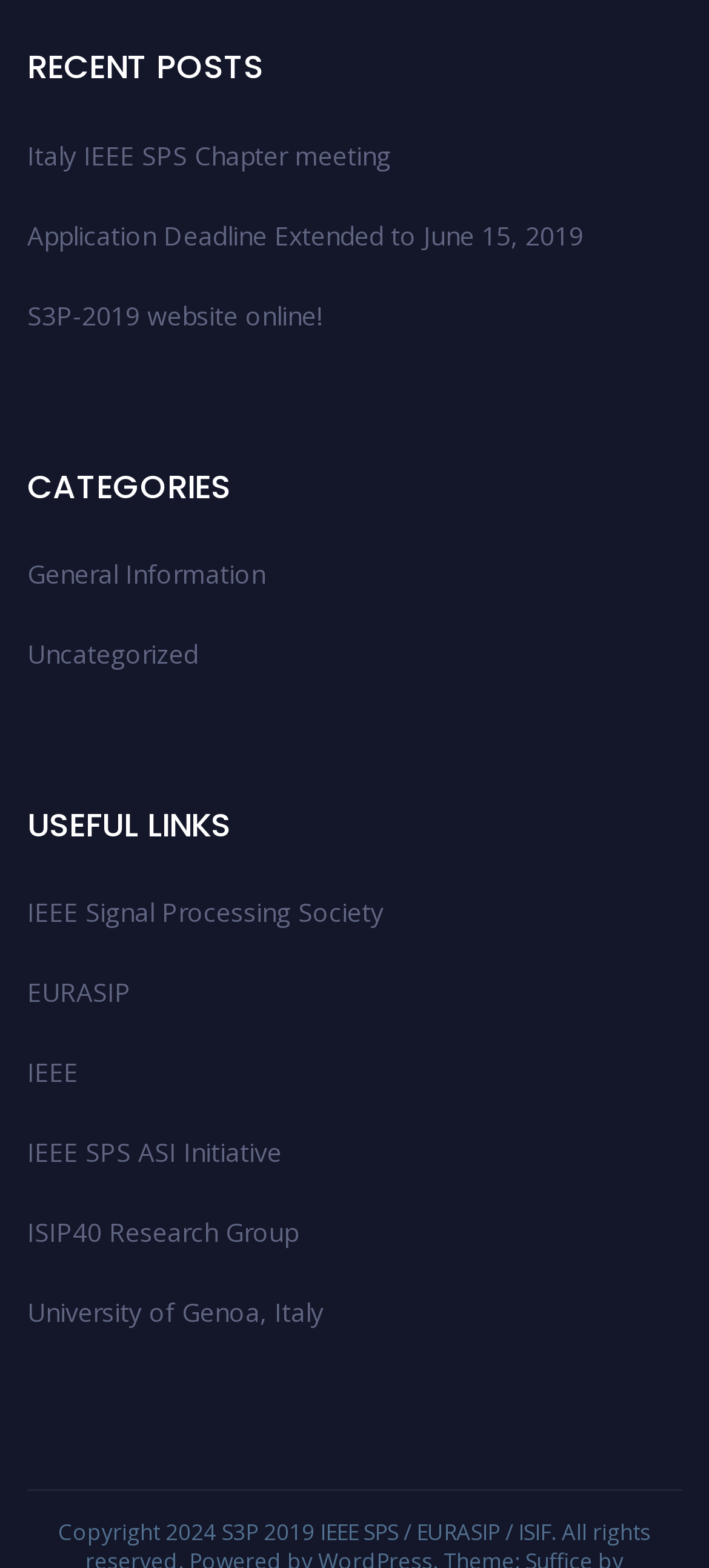Based on the image, please respond to the question with as much detail as possible:
How many useful links are listed?

I counted the number of useful links listed in the 'USEFUL LINKS' section, which are 'IEEE Signal Processing Society', 'EURASIP', 'IEEE SPS ASI Initiative', 'ISIP40 Research Group', and 'University of Genoa, Italy', so there are 5 useful links.